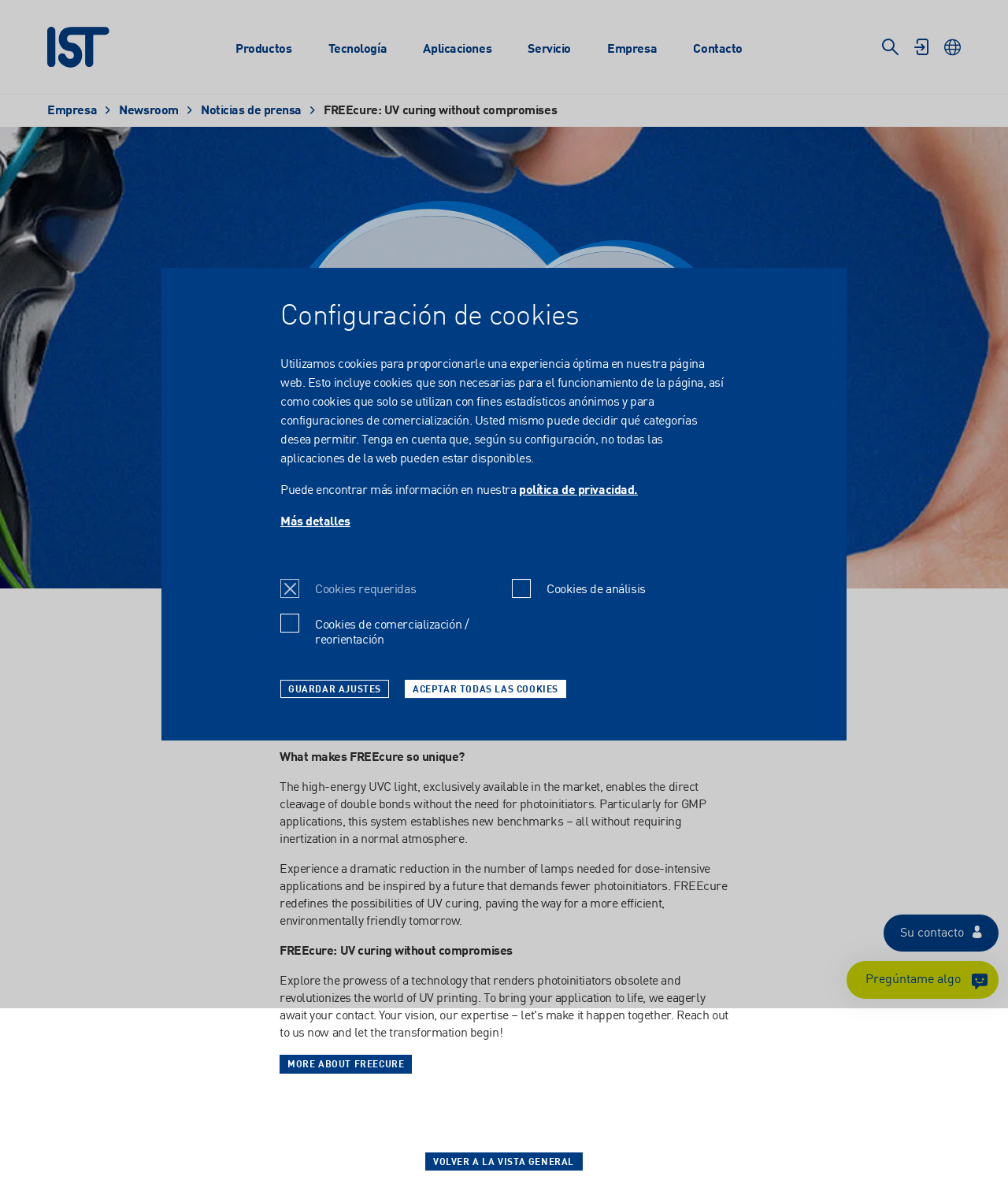Determine the bounding box coordinates for the clickable element to execute this instruction: "Explore Chaise & Chairs". Provide the coordinates as four float numbers between 0 and 1, i.e., [left, top, right, bottom].

None